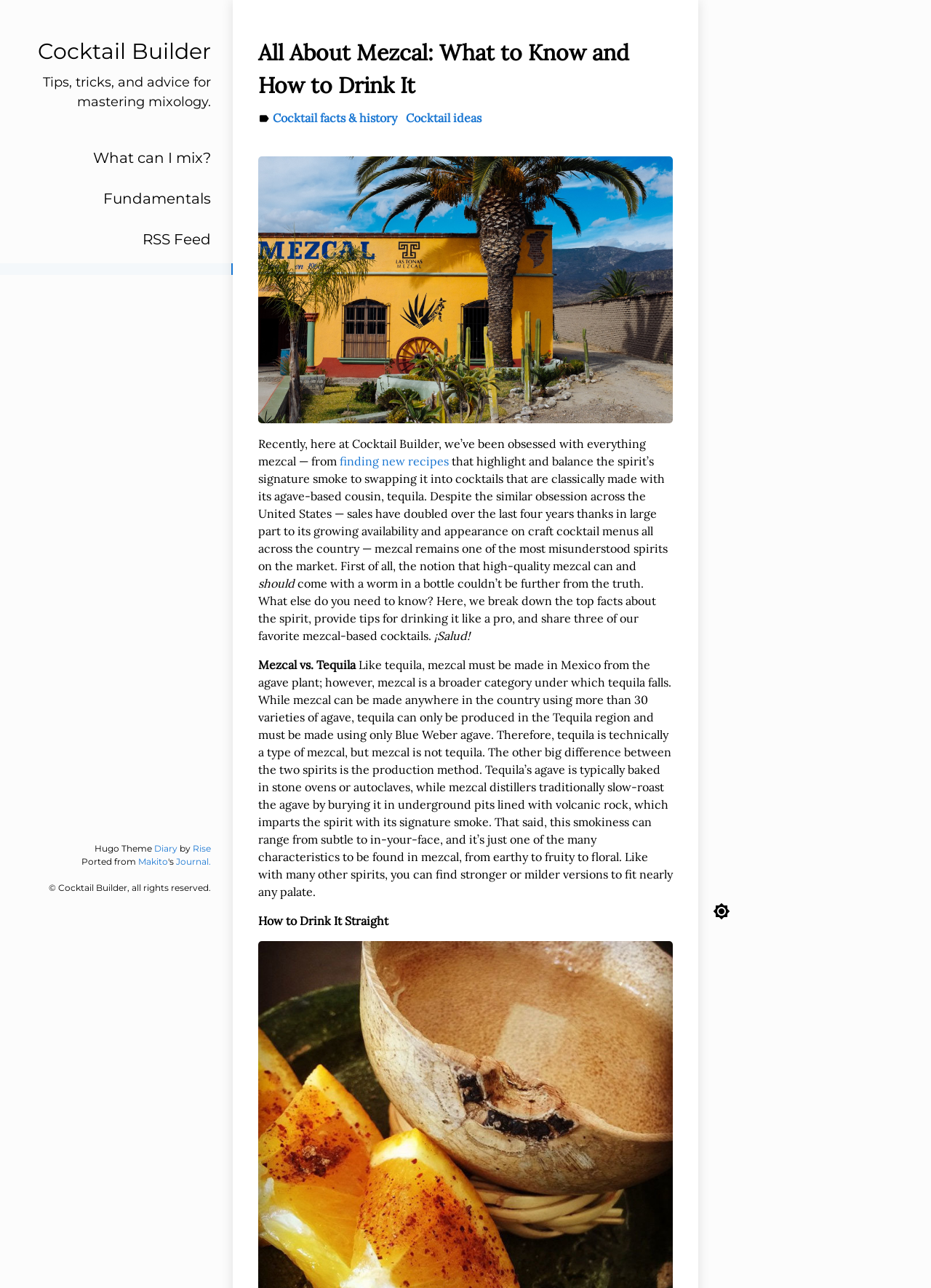Describe all the significant parts and information present on the webpage.

The webpage is about mezcal, a type of spirit, and provides information on what to know and how to drink it. At the top, there are several links to other sections of the Cocktail Builder website, including "Cocktail Builder Tips", "What can I mix?", "Fundamentals", and "RSS Feed". Below these links, there is a section with the title "All About Mezcal: What to Know and How to Drink It".

The main content of the webpage starts with a brief introduction to mezcal, mentioning that the website has been obsessed with it and highlighting its unique characteristics. The text is divided into several sections, including "Mezcal vs. Tequila", which explains the differences between the two spirits, and "How to Drink It Straight", which provides tips on how to enjoy mezcal on its own.

Throughout the webpage, there are several links to other related topics, such as "Cocktail facts & history" and "Cocktail ideas". There are also some icons and images, including a brightness icon at the bottom right corner of the page.

The webpage has a clean and organized layout, with clear headings and concise text. The content is well-structured and easy to follow, making it a useful resource for anyone interested in learning more about mezcal.